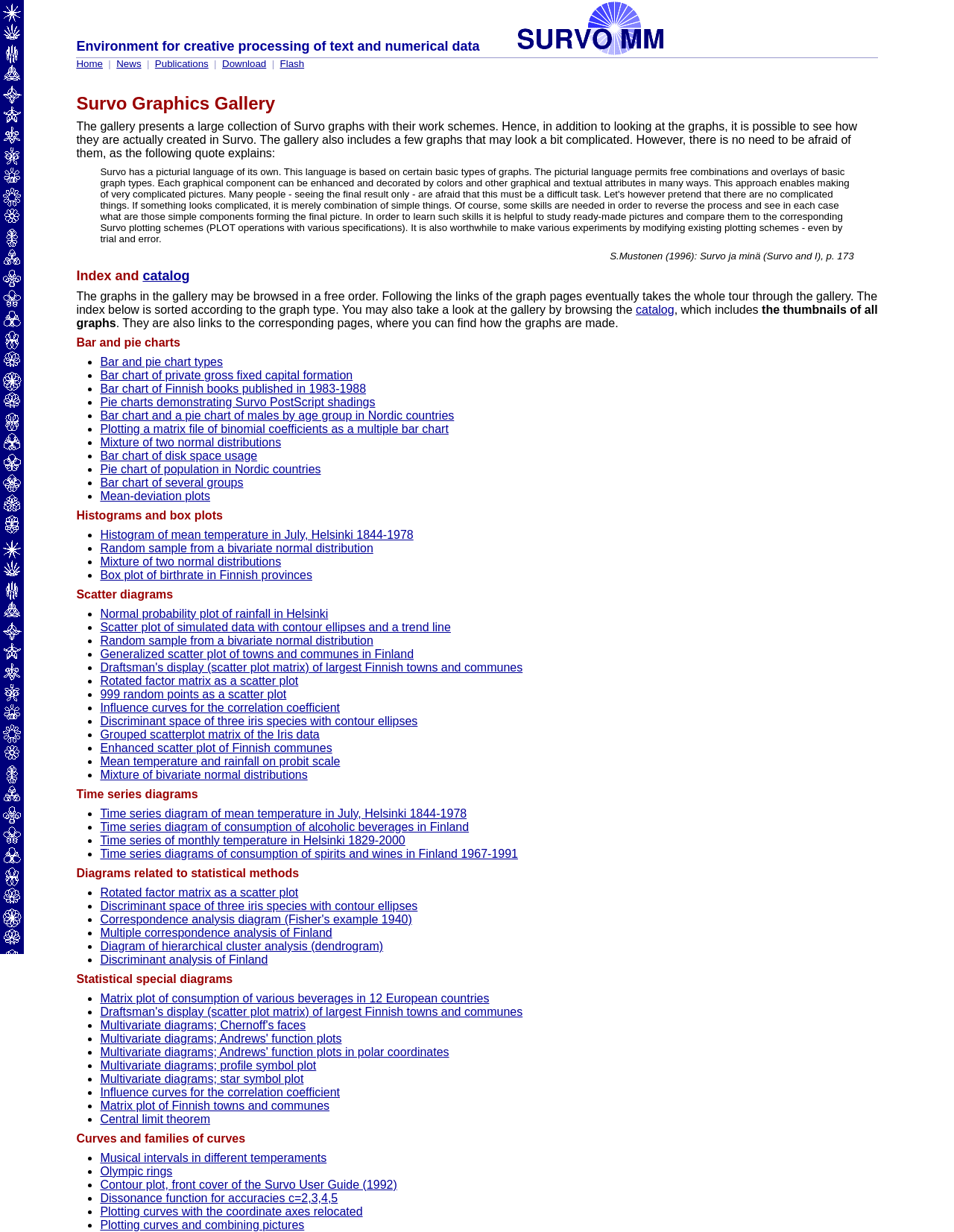Please identify the bounding box coordinates of the element's region that should be clicked to execute the following instruction: "View the 'Survo Graphics Gallery'". The bounding box coordinates must be four float numbers between 0 and 1, i.e., [left, top, right, bottom].

[0.08, 0.076, 0.92, 0.093]